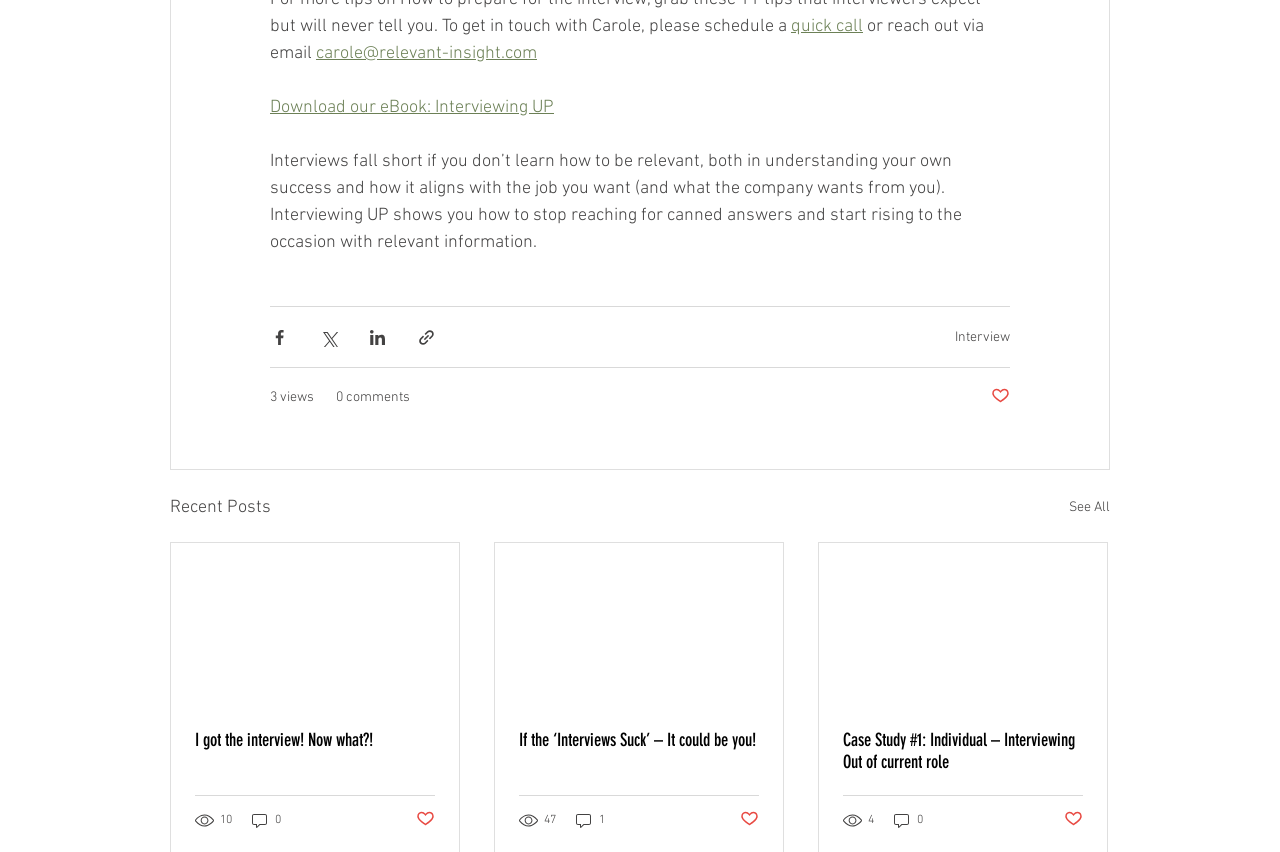Determine the bounding box coordinates for the area you should click to complete the following instruction: "Share via Facebook".

[0.211, 0.384, 0.226, 0.407]